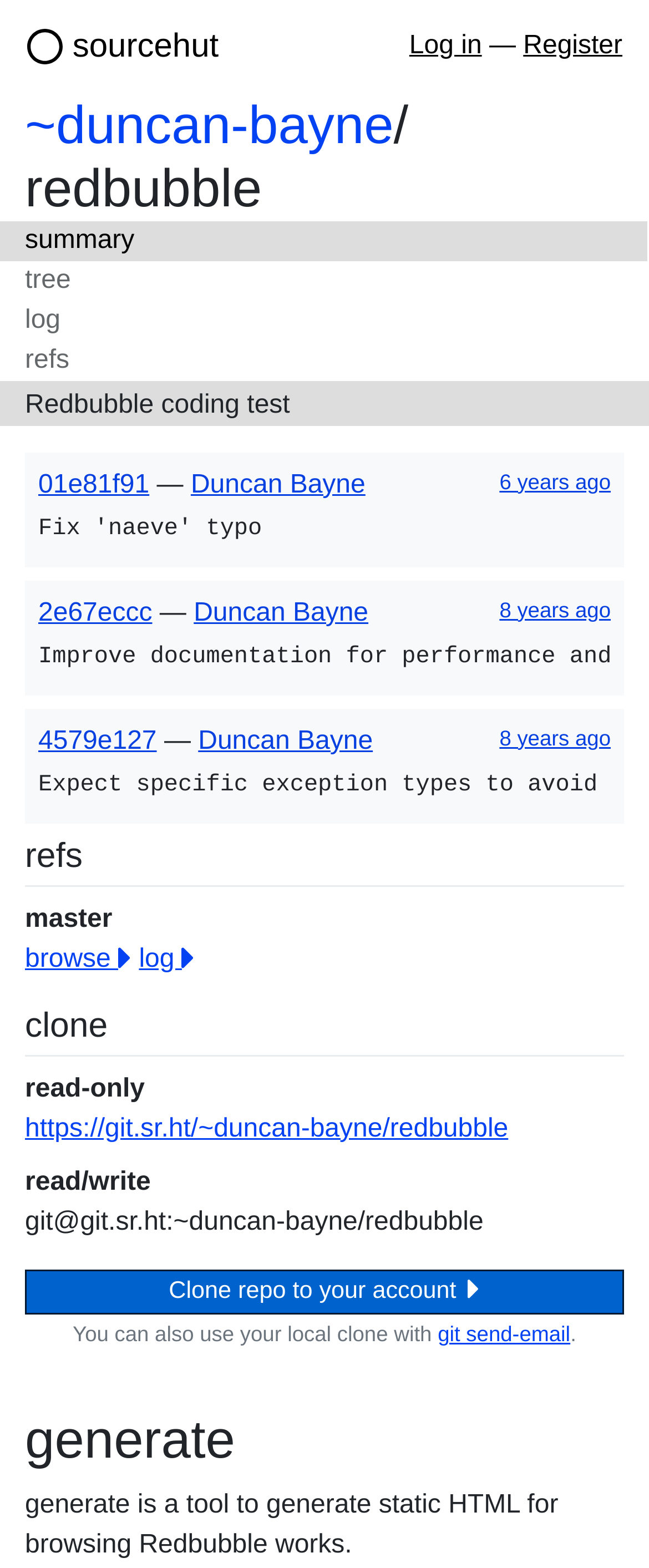Can you find the bounding box coordinates for the element that needs to be clicked to execute this instruction: "Log in"? The coordinates should be given as four float numbers between 0 and 1, i.e., [left, top, right, bottom].

[0.631, 0.02, 0.742, 0.038]